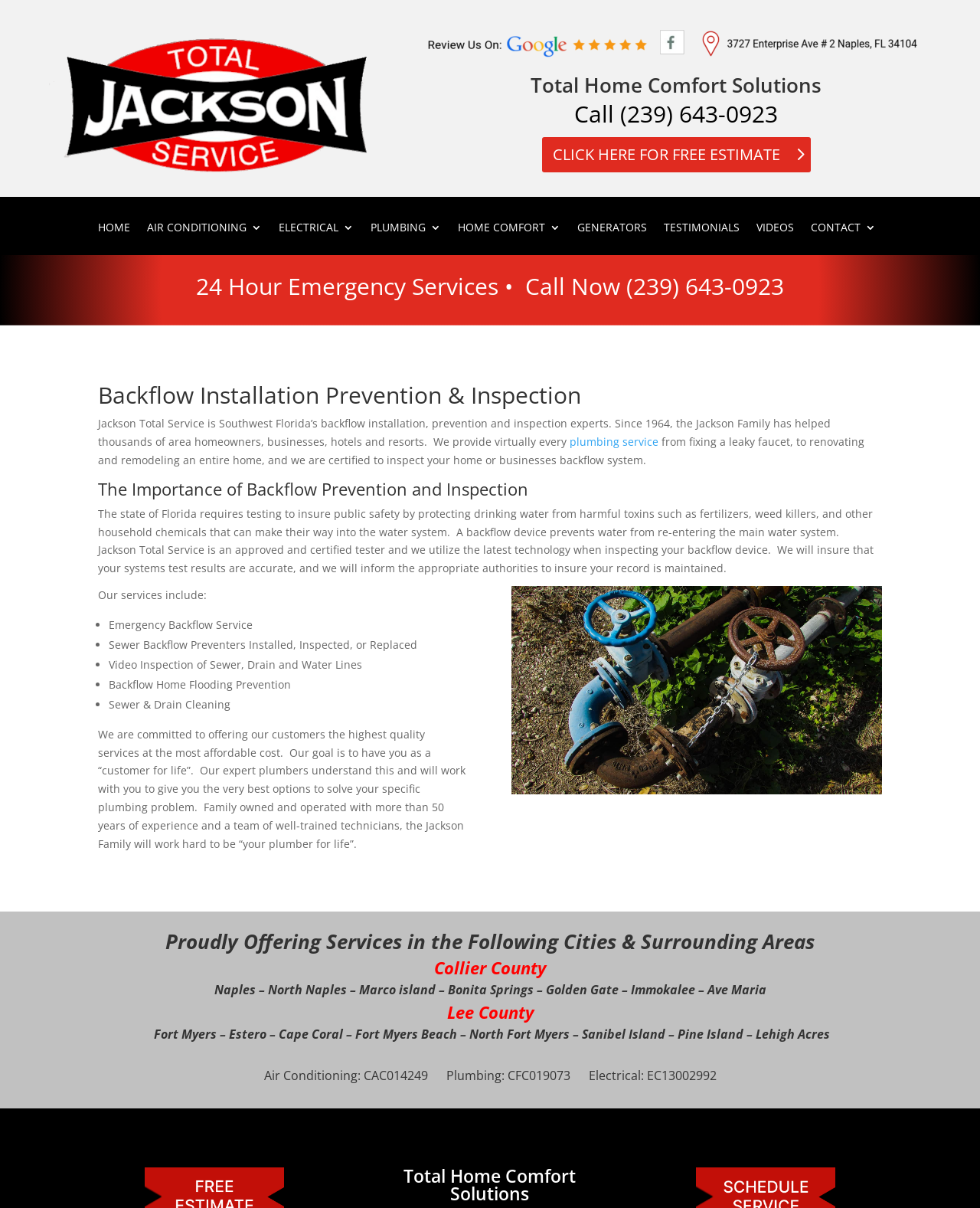Identify the bounding box for the described UI element: "Air Conditioning".

[0.15, 0.184, 0.267, 0.211]